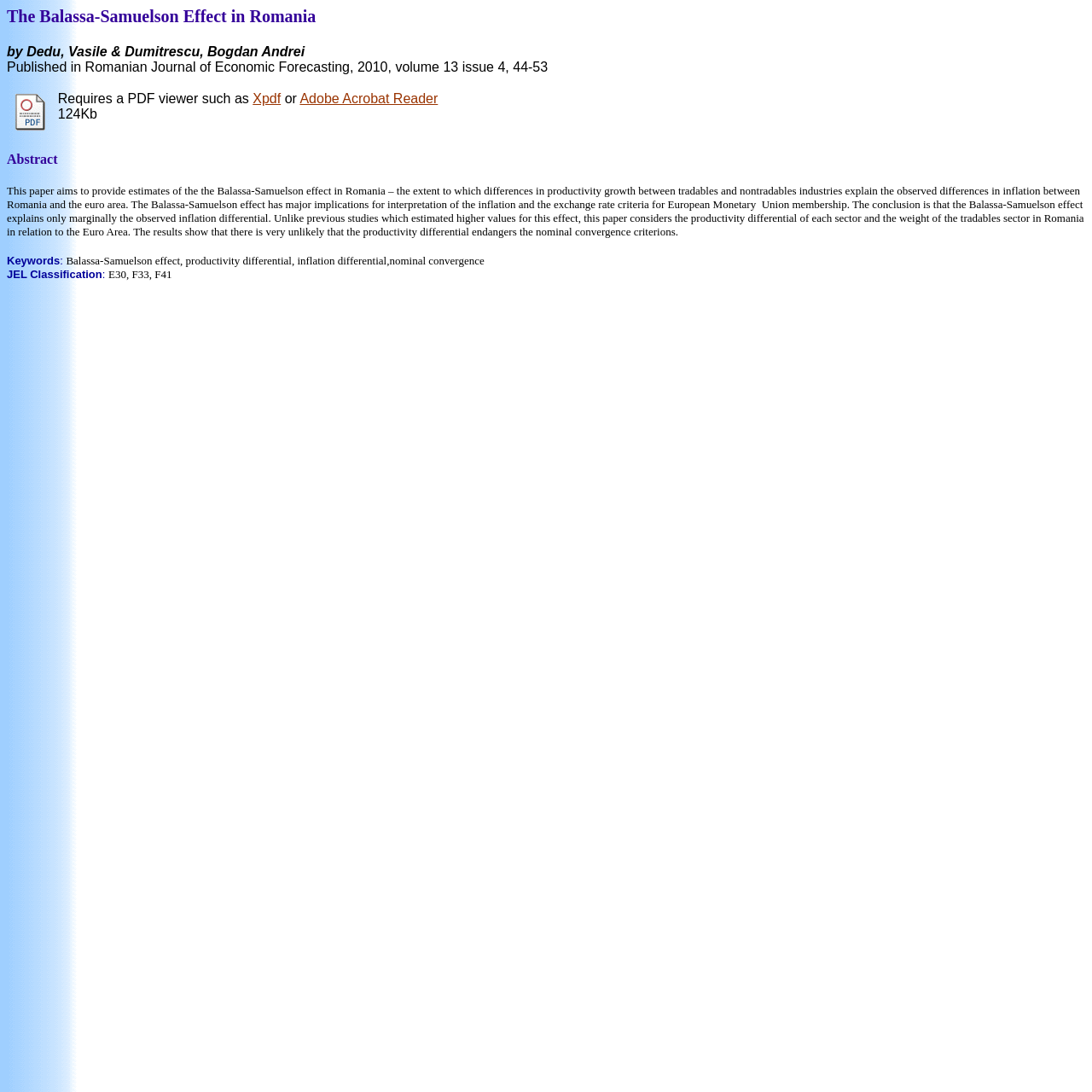Look at the image and answer the question in detail:
Who are the authors of the paper?

The authors of the paper are obtained from the static text elements with the text 'by', 'Dedu, Vasile &' and 'Dumitrescu, Bogdan Andrei' which are located below the title of the paper.